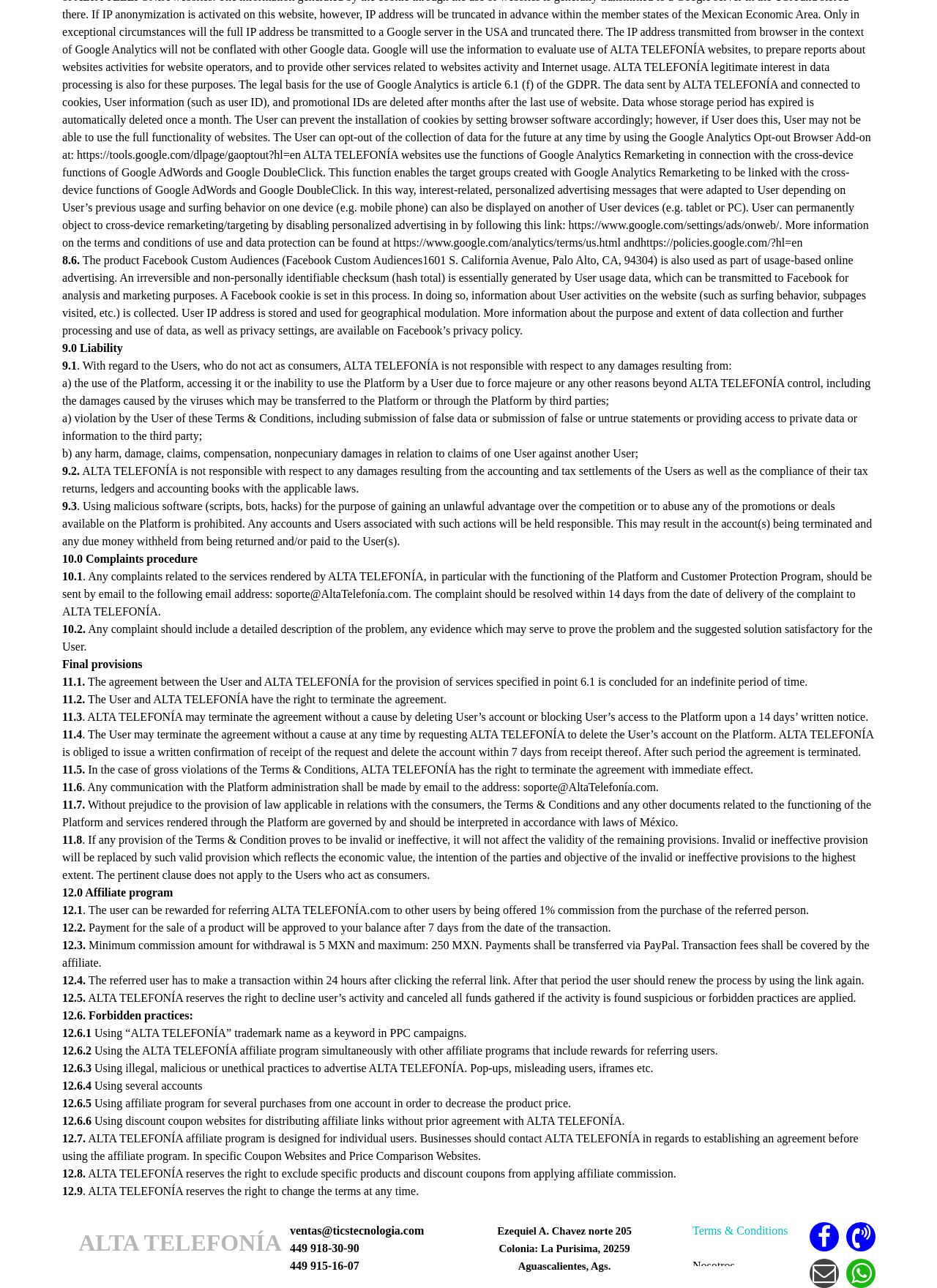What is the email address for sending complaints to ALTA TELEFONÍA?
Provide a detailed and well-explained answer to the question.

According to the complaints procedure, any complaints related to the services rendered by ALTA TELEFONÍA should be sent by email to the following email address: soporte@AltaTelefonía.com, and the complaint should be resolved within 14 days from the date of delivery of the complaint to ALTA TELEFONÍA.